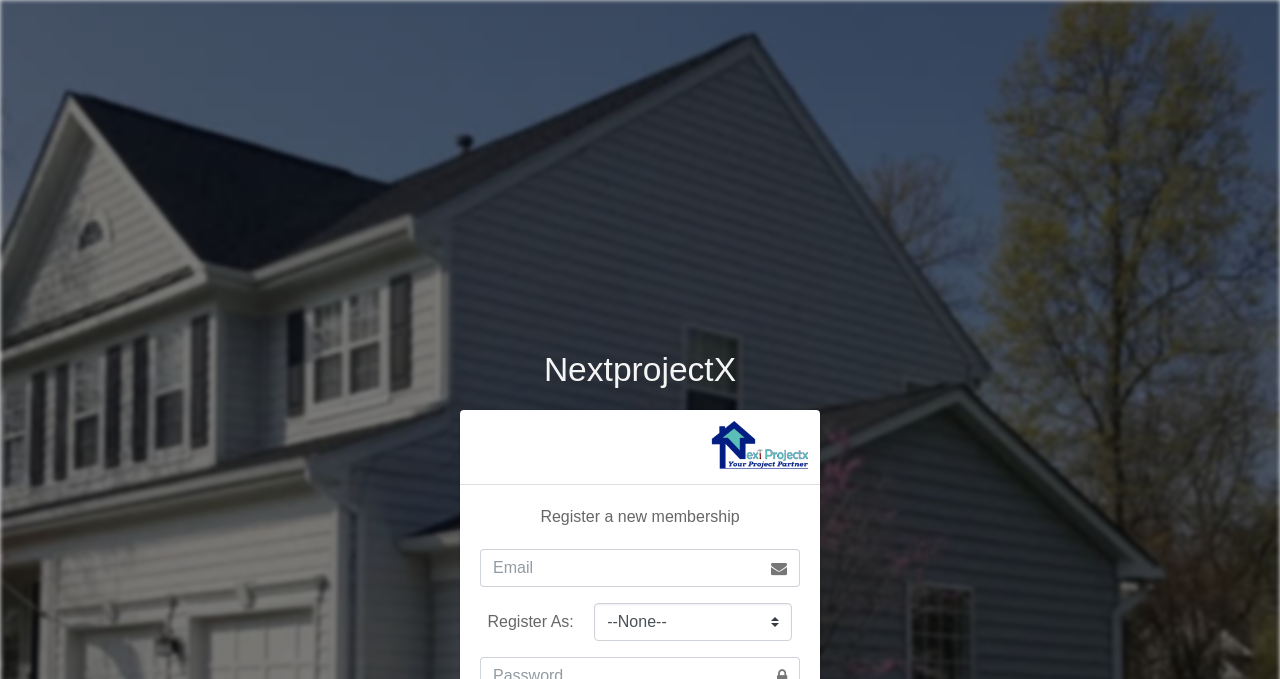Provide your answer in one word or a succinct phrase for the question: 
What is the purpose of the textbox?

Email